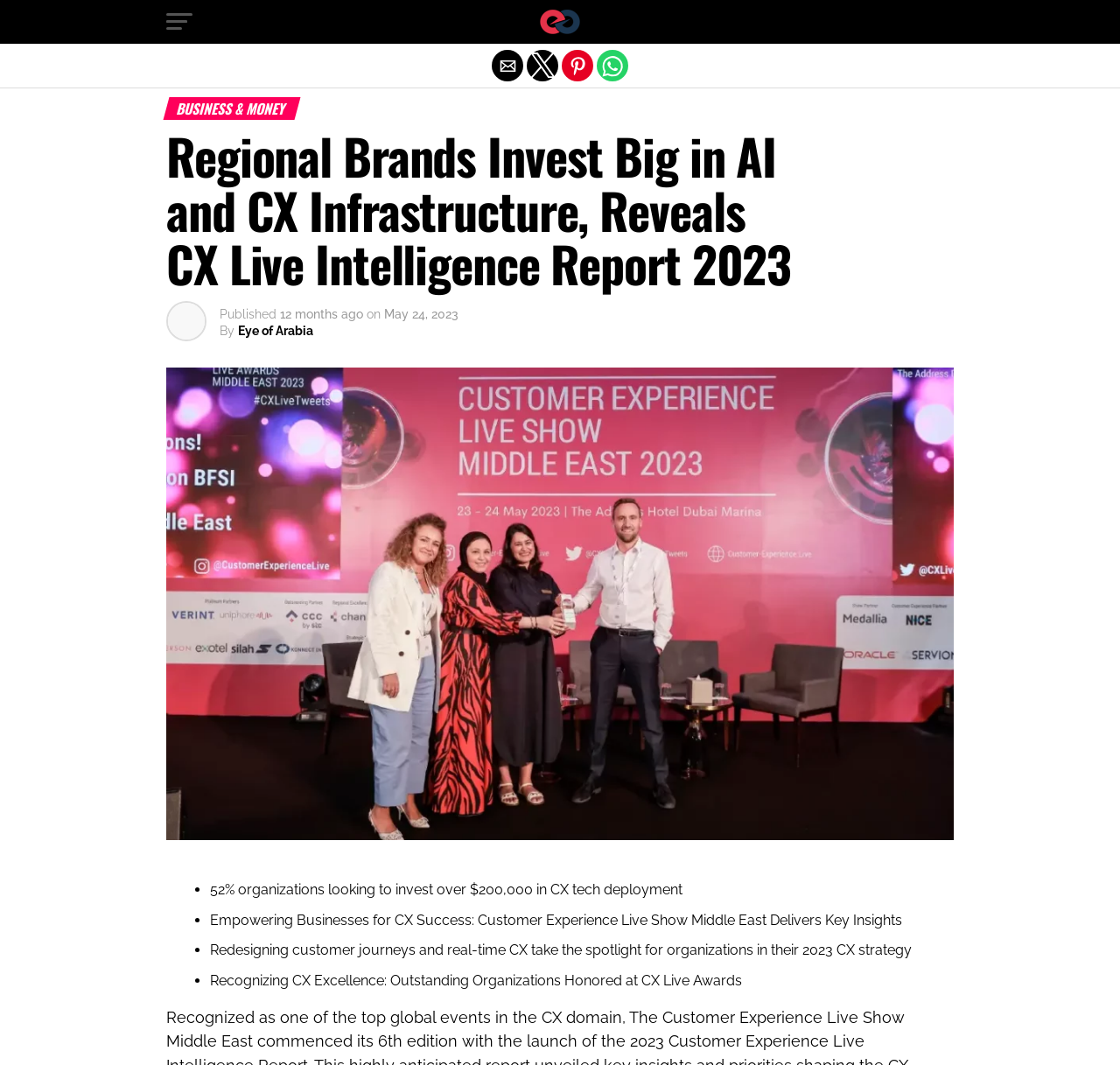What is the name of the awards mentioned in the article?
Using the image, provide a detailed and thorough answer to the question.

I determined the answer by looking at the StaticText element with the text 'Recognizing CX Excellence: Outstanding Organizations Honored at CX Live Awards', which suggests that the awards are called CX Live Awards.